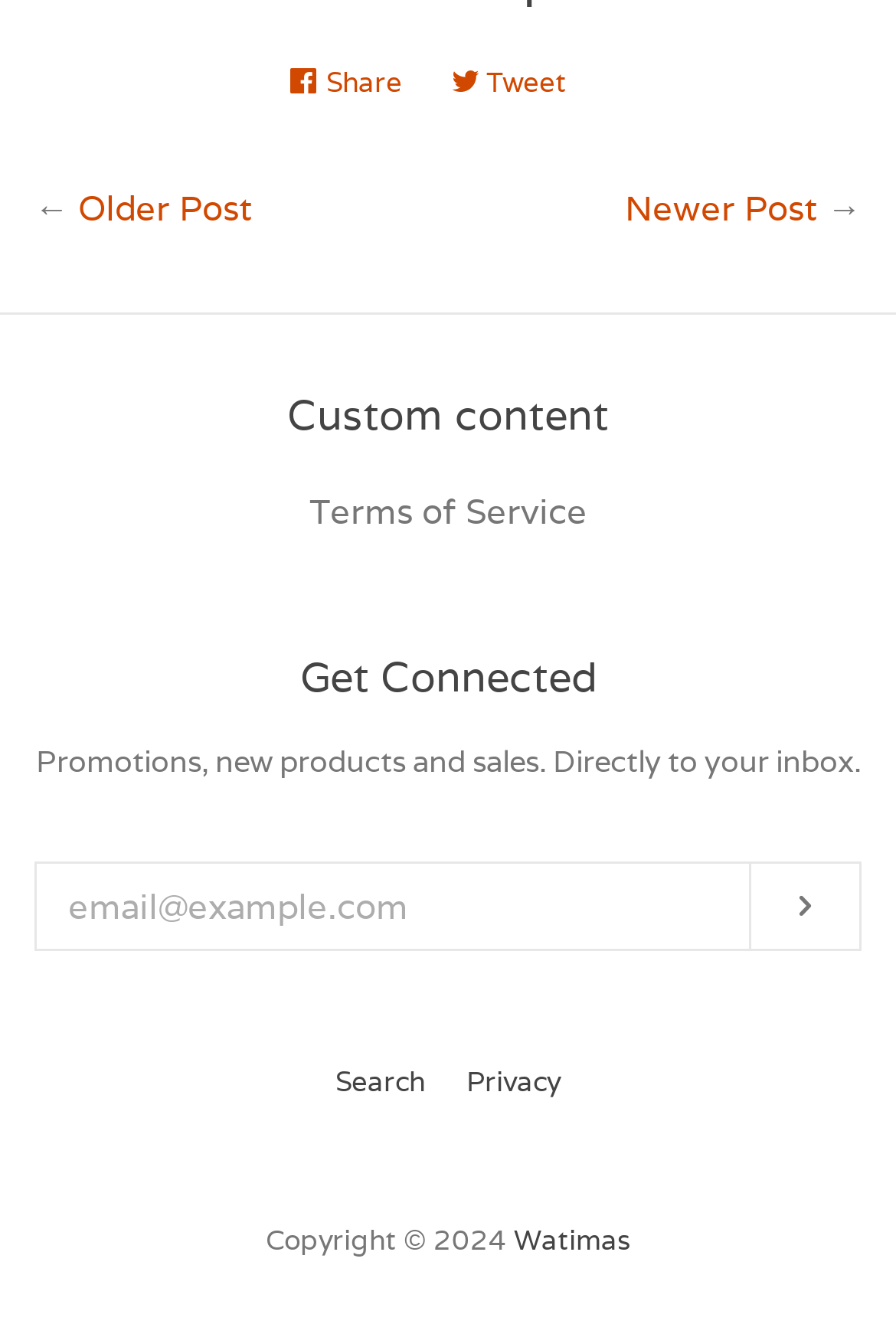Find the bounding box coordinates of the area to click in order to follow the instruction: "Read the Terms of Service".

[0.345, 0.367, 0.655, 0.399]